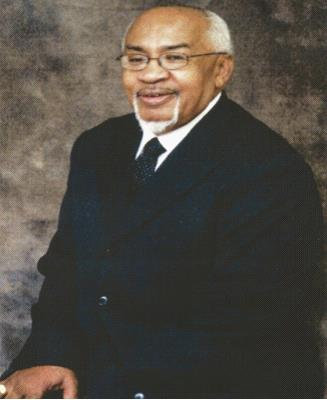Describe the scene depicted in the image with great detail.

The image portrays Reverend Johnny Kelly, the founding pastor of Paradise Missionary Baptist Church, known for his leadership and vision. Dressed in a formal black suit with a tie, he smiles warmly, exuding a sense of approachability and kindness. This photo captures the essence of a dedicated spiritual leader who played a pivotal role in establishing the church in the early 1980s in Houston, Texas. Under his guidance, the congregation grew significantly, nurturing a strong community of faith. The backdrop complements his professional demeanor, symbolizing the respect and admiration he earned throughout his ministry.